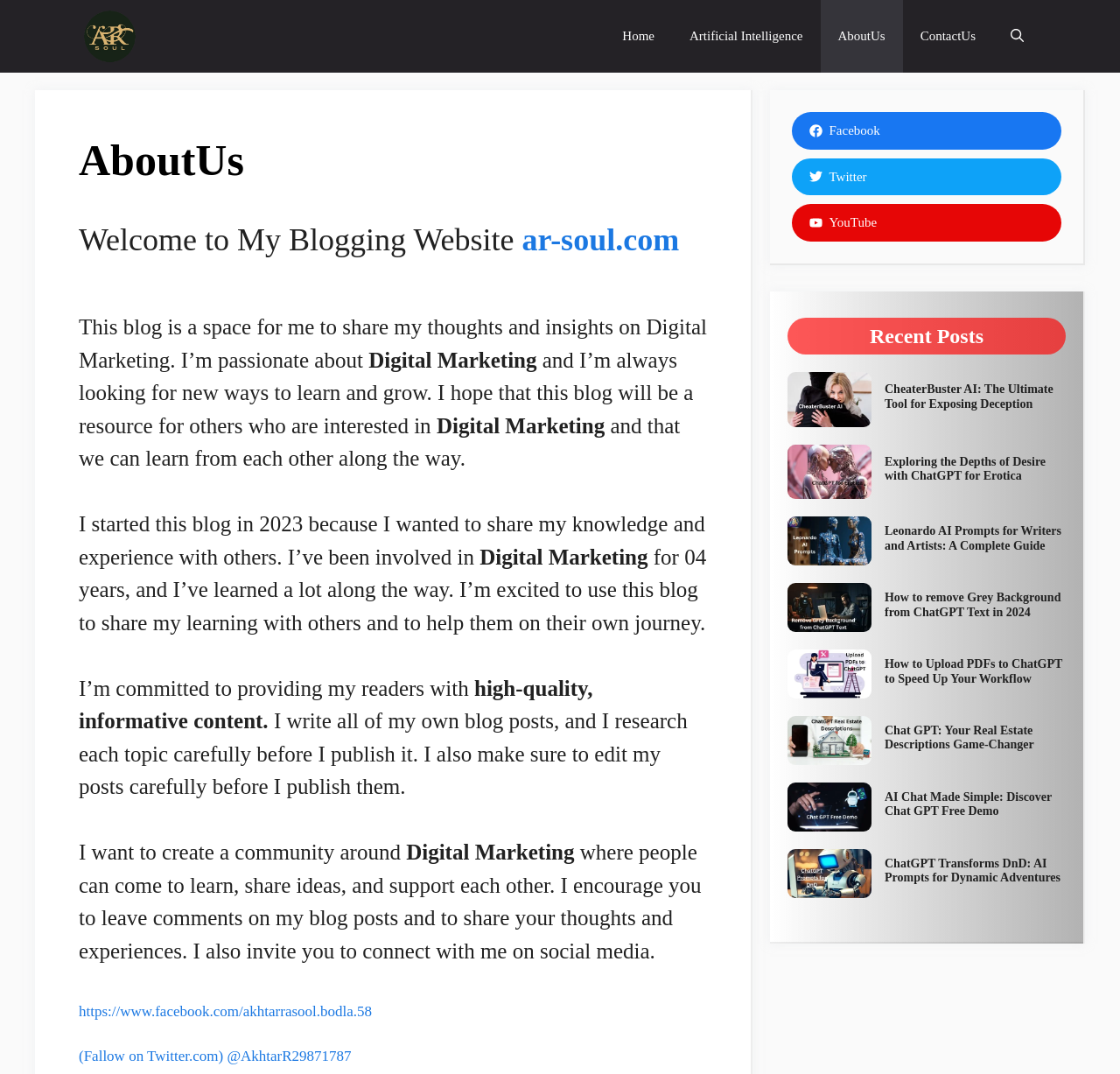Detail the features and information presented on the webpage.

This webpage is a personal blogging website focused on Digital Marketing, with a navigation menu at the top featuring links to the home page, Artificial Intelligence, About Us, and Contact Us. Below the navigation menu, there is a header section with a heading "AboutUs" and a brief introduction to the blog.

The main content area is divided into two sections. On the left side, there is a section about the author, including a brief bio, a statement about the blog's purpose, and social media links to Facebook and Twitter. The author introduces themselves as passionate about Digital Marketing and committed to providing high-quality, informative content.

On the right side, there is a section titled "Recent Posts" featuring a list of 8 blog post summaries, each with a heading, an image, and a link to the full article. The posts are related to Digital Marketing and Artificial Intelligence, with topics such as ChatGPT, AI prompts, and more. Each post has a brief description and an image, and they are arranged in a vertical list.

At the bottom of the page, there are also links to Facebook, Twitter, and YouTube. Overall, the webpage has a clean and organized layout, with a clear focus on Digital Marketing and Artificial Intelligence.